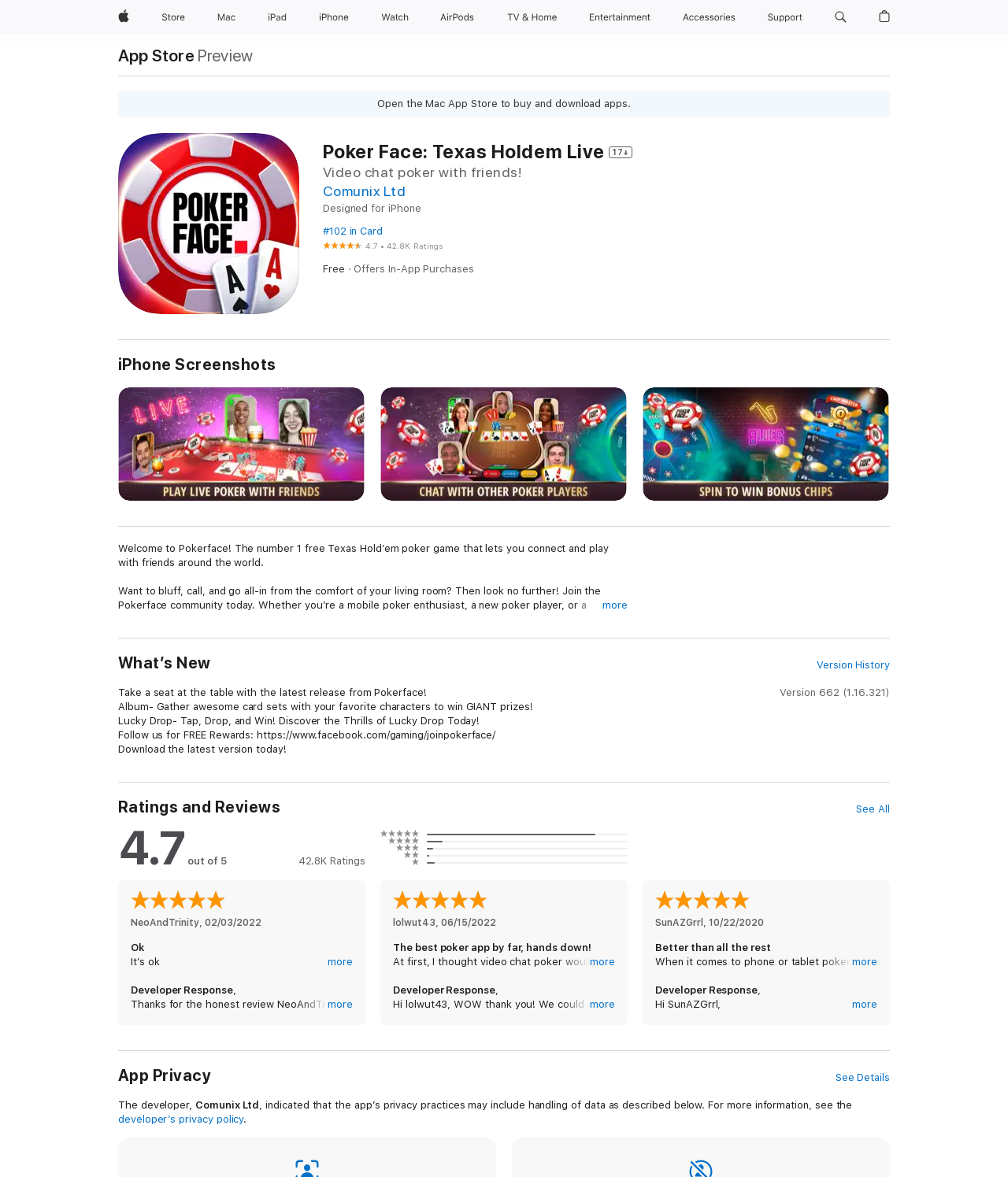Based on the visual content of the image, answer the question thoroughly: What is the name of the app?

The name of the app can be found in the heading 'Poker Face: Texas Holdem Live 17+' which is located at the top of the webpage, indicating that the webpage is about this specific app.